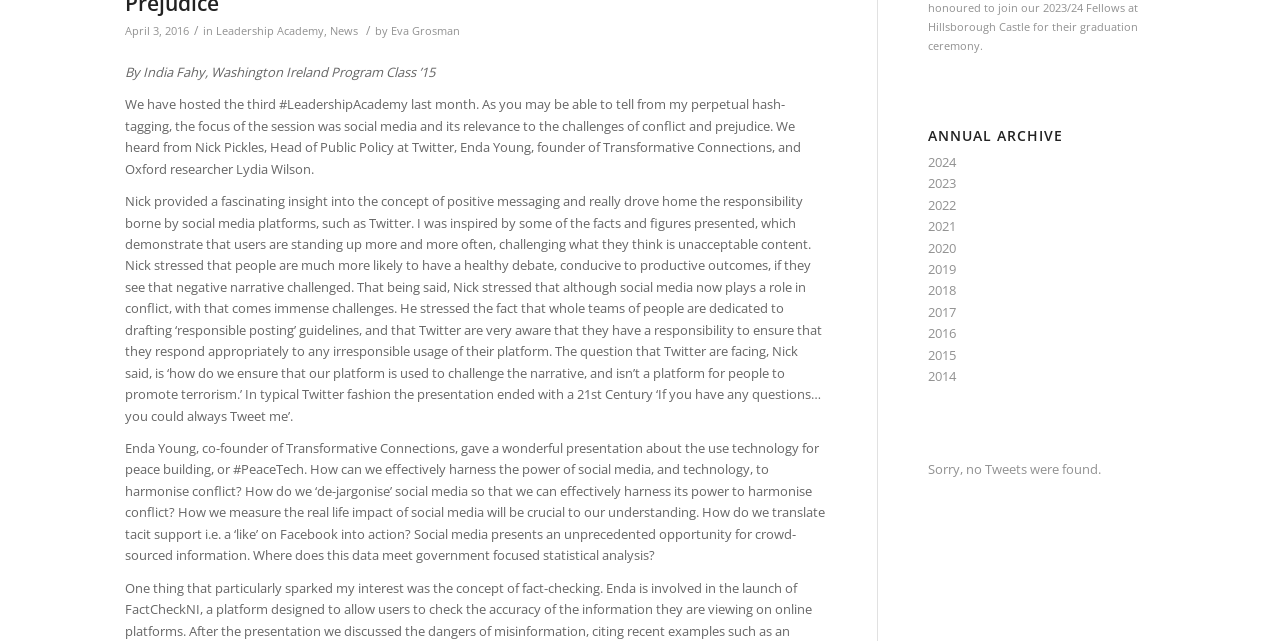Provide the bounding box coordinates of the HTML element described as: "2018". The bounding box coordinates should be four float numbers between 0 and 1, i.e., [left, top, right, bottom].

[0.725, 0.439, 0.747, 0.467]